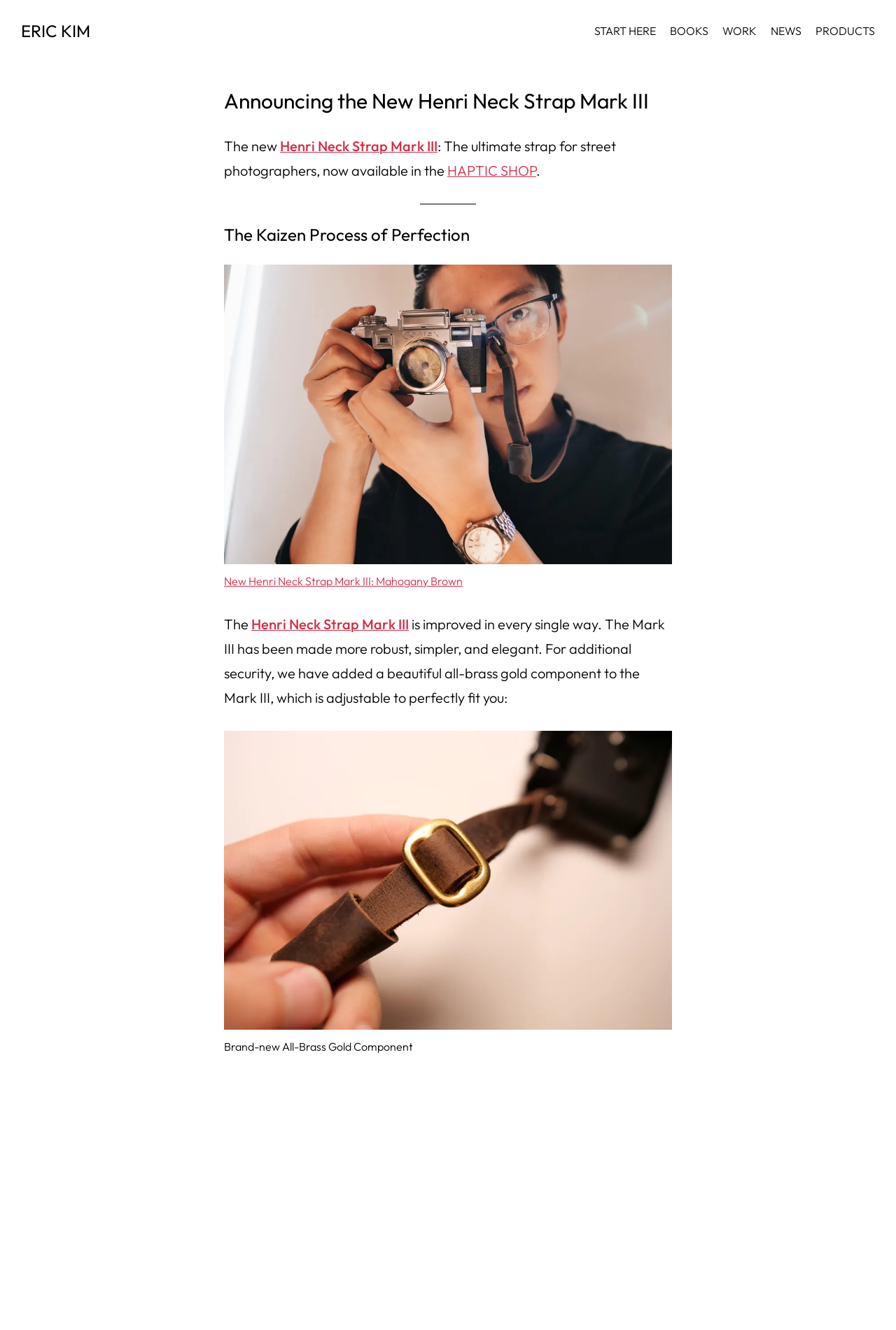Please determine the bounding box coordinates of the element's region to click in order to carry out the following instruction: "Click on the ERIC KIM link". The coordinates should be four float numbers between 0 and 1, i.e., [left, top, right, bottom].

[0.023, 0.015, 0.101, 0.031]